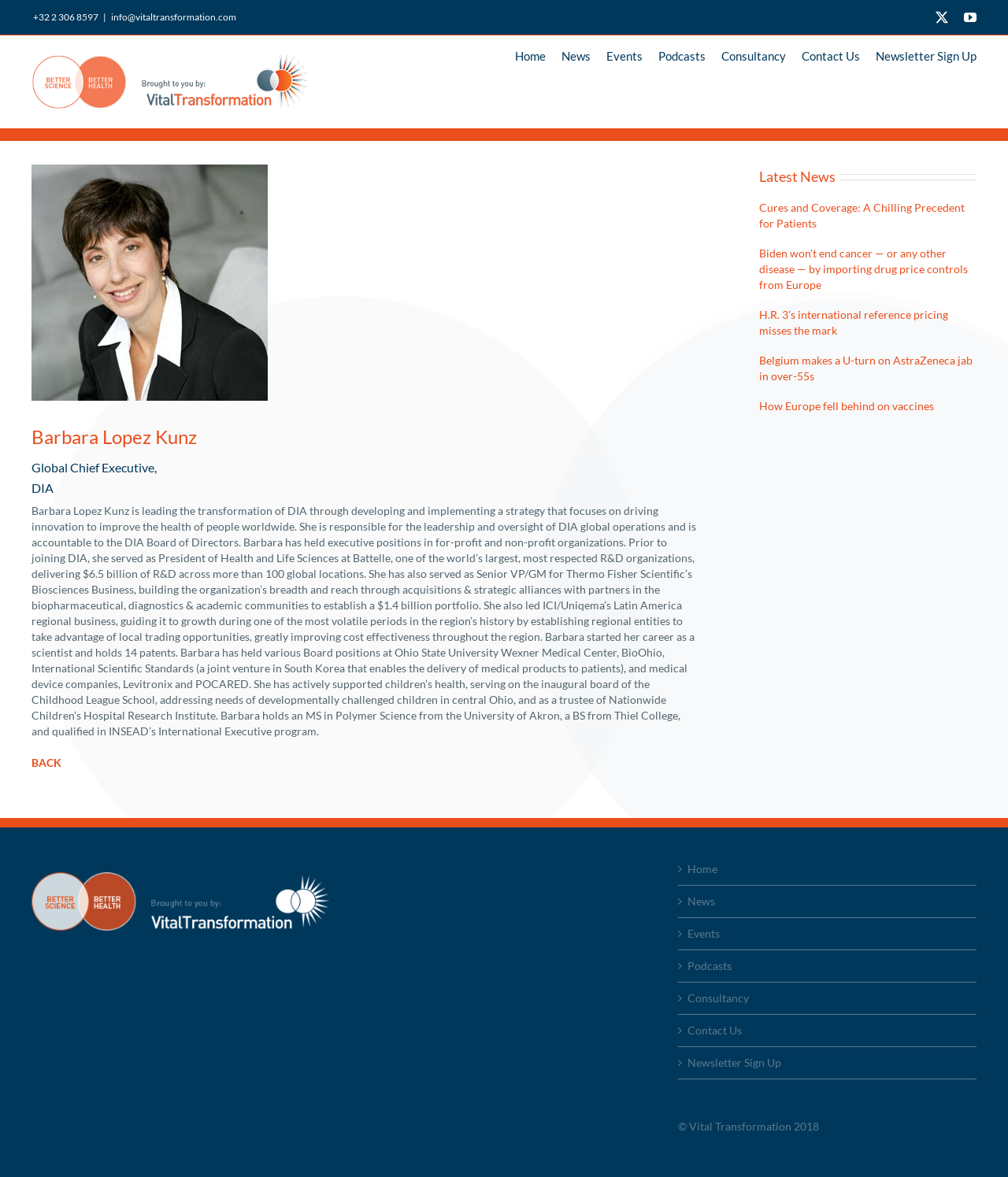Please identify the bounding box coordinates of the region to click in order to complete the task: "click HOME". The coordinates must be four float numbers between 0 and 1, specified as [left, top, right, bottom].

None